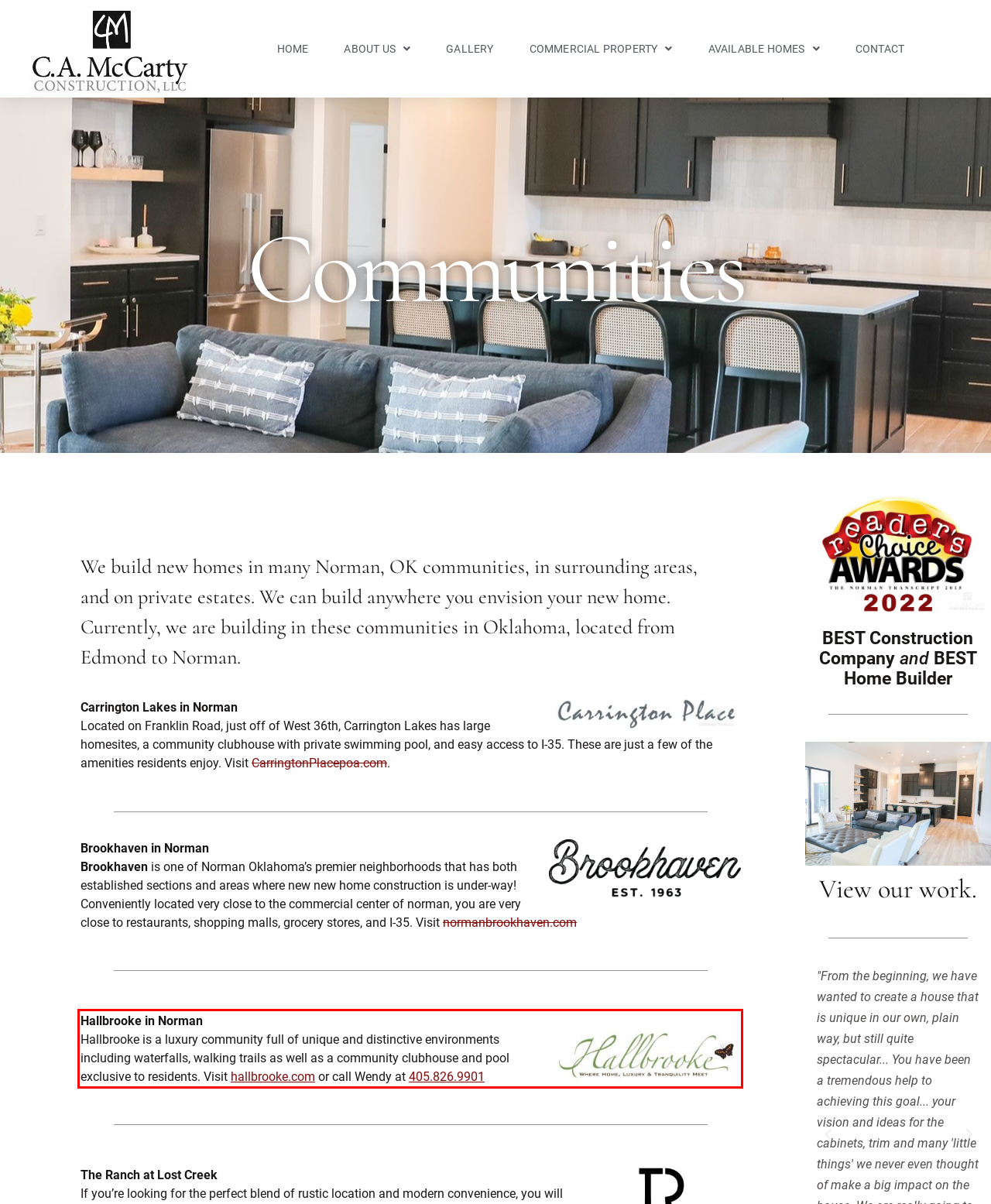Analyze the screenshot of the webpage that features a red bounding box and recognize the text content enclosed within this red bounding box.

Hallbrooke in Norman Hallbrooke is a luxury community full of unique and distinctive environments including waterfalls, walking trails as well as a community clubhouse and pool exclusive to residents. Visit hallbrooke.com or call Wendy at 405.826.9901